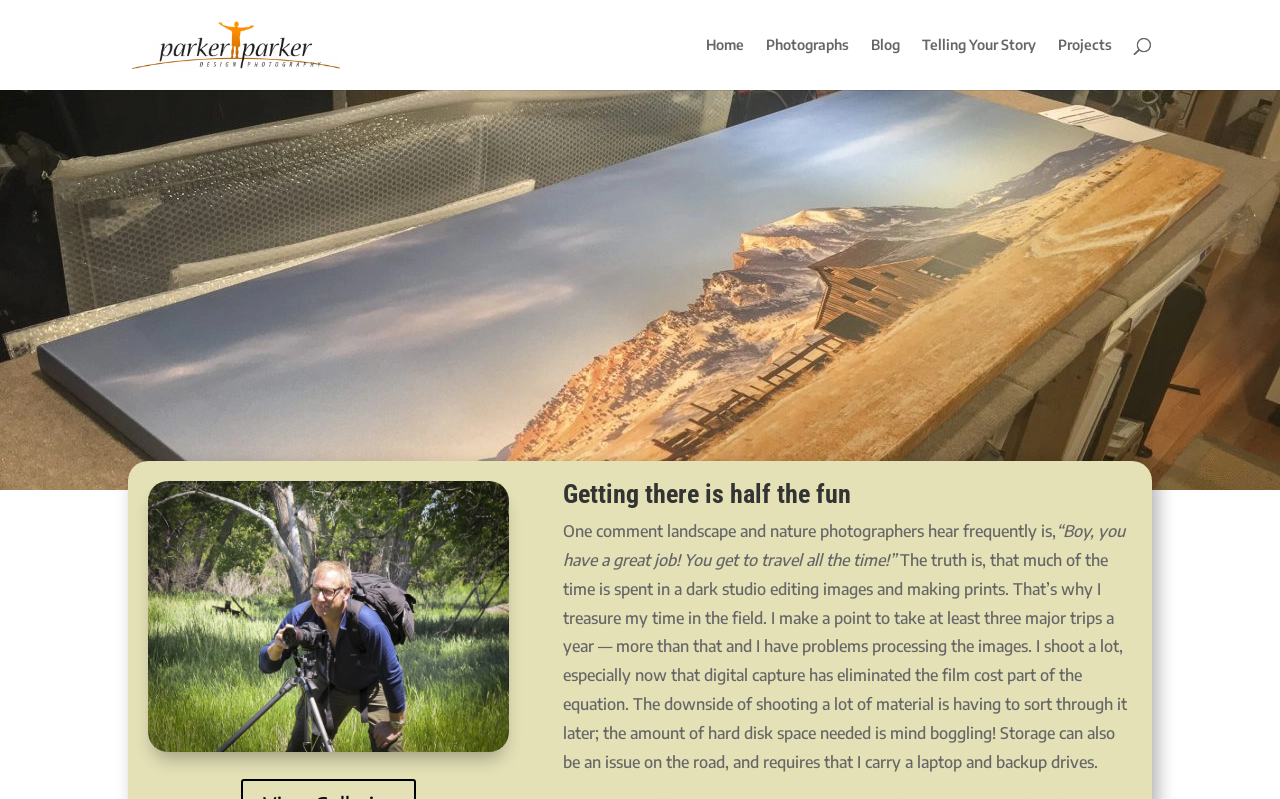Carefully examine the image and provide an in-depth answer to the question: How often does the photographer take major trips?

The text states that the photographer makes a point to take at least three major trips a year, which implies that this is a regular part of their job.